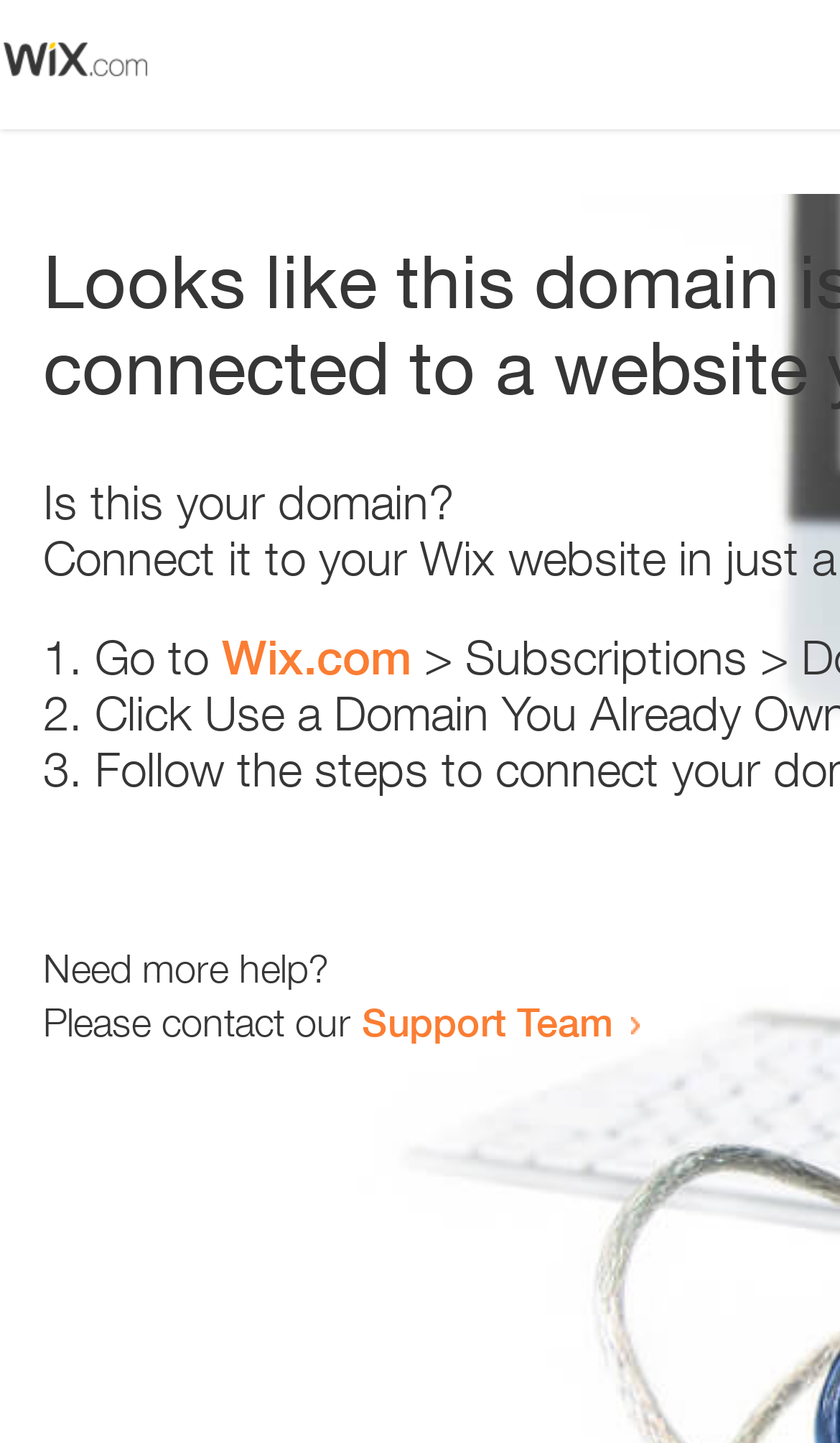Reply to the question with a single word or phrase:
Is there an image on the webpage?

Yes